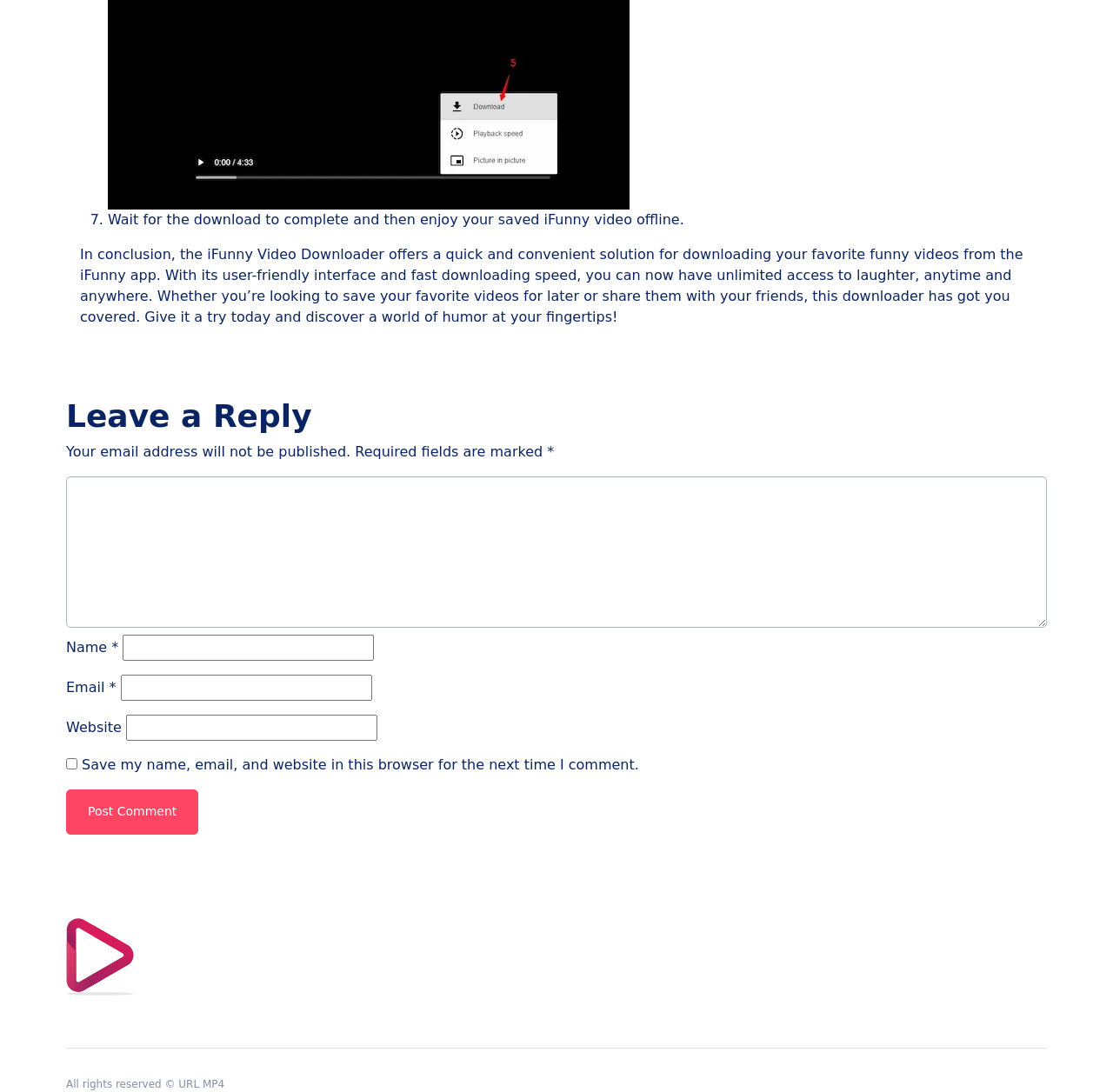Please respond in a single word or phrase: 
Can you save your name, email, and website in this browser?

Yes